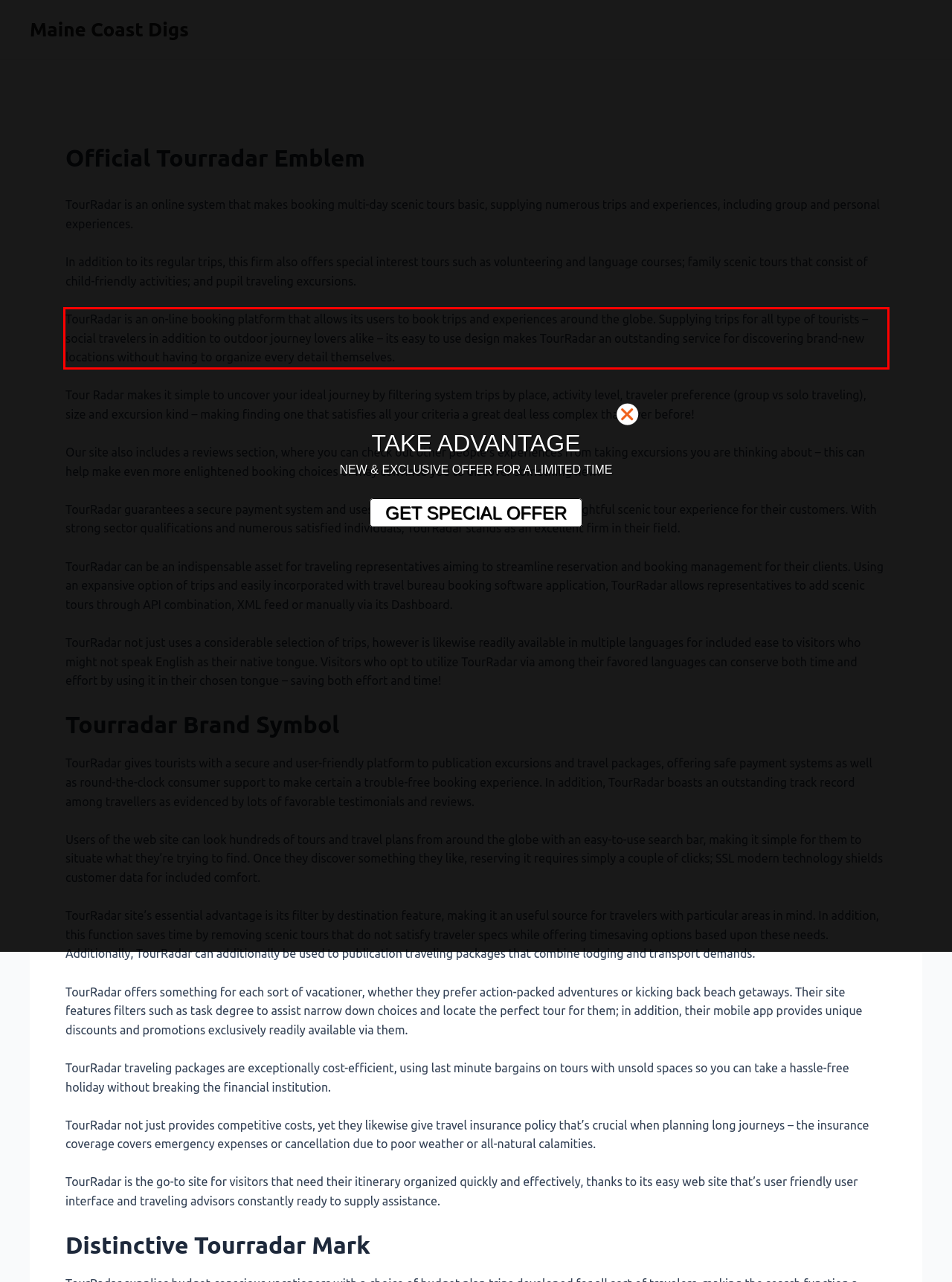Locate the red bounding box in the provided webpage screenshot and use OCR to determine the text content inside it.

TourRadar is an on-line booking platform that allows its users to book trips and experiences around the globe. Supplying trips for all type of tourists – social travelers in addition to outdoor journey lovers alike – its easy to use design makes TourRadar an outstanding service for discovering brand-new locations without having to organize every detail themselves.